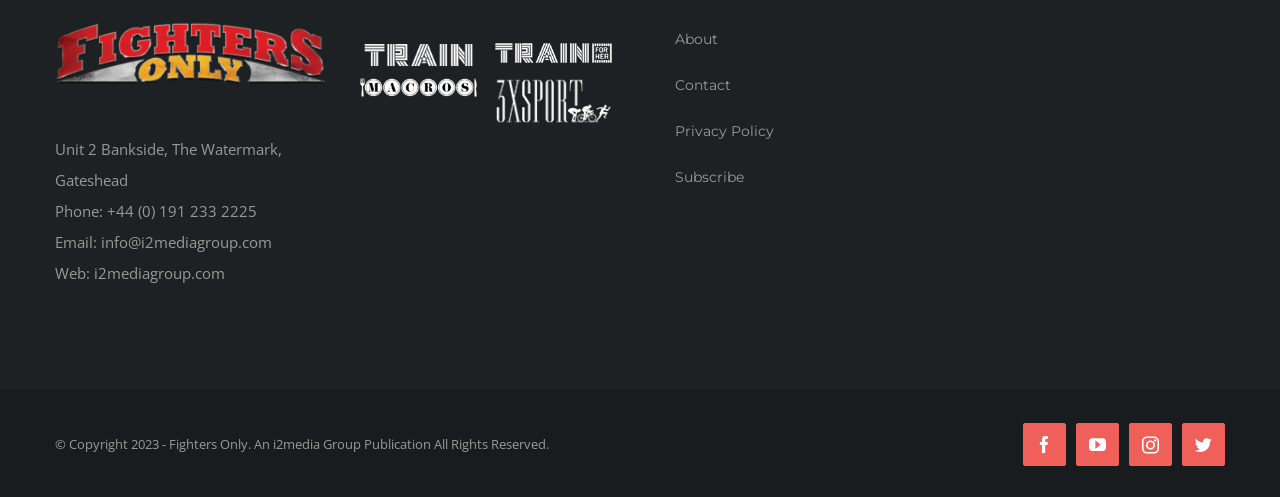Based on the visual content of the image, answer the question thoroughly: What is the phone number of the company?

I found the phone number by looking at the 'Phone:' label and the corresponding link next to it, which contains the phone number.